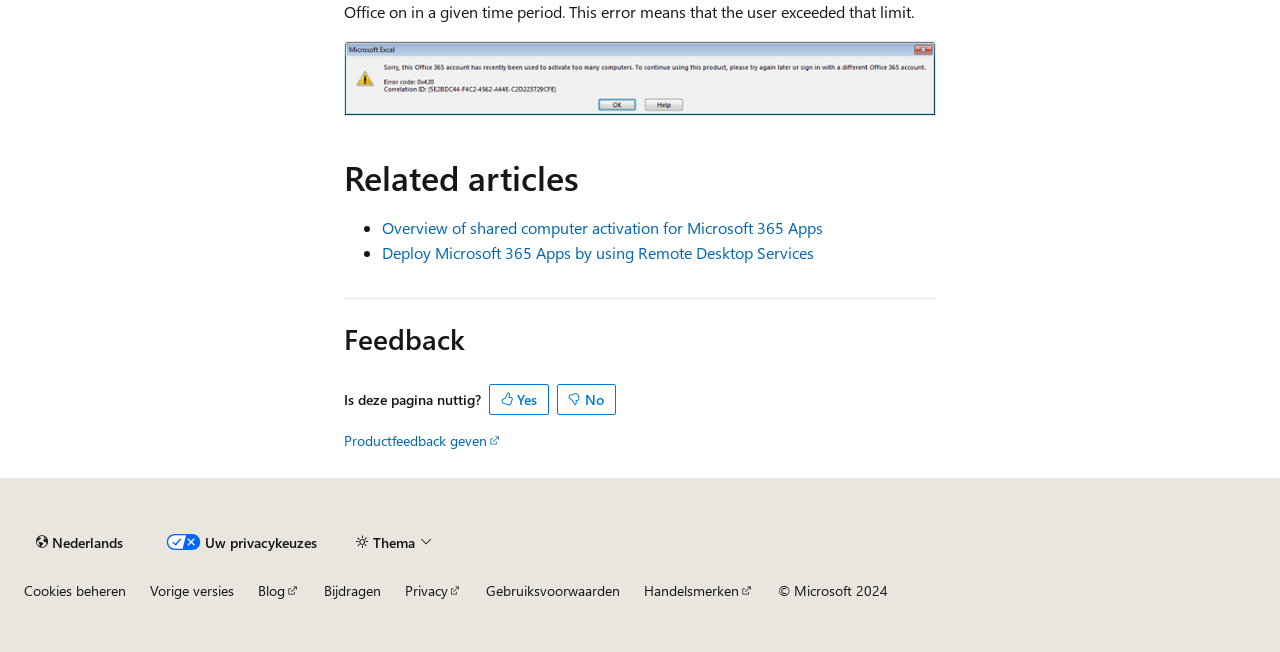Can you identify the bounding box coordinates of the clickable region needed to carry out this instruction: 'Click the 'Yes' button to provide feedback'? The coordinates should be four float numbers within the range of 0 to 1, stated as [left, top, right, bottom].

[0.382, 0.588, 0.429, 0.637]